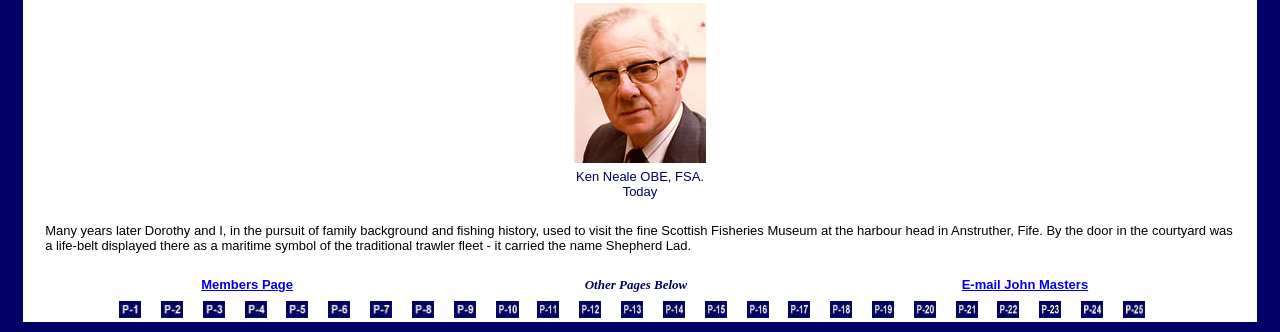Based on the provided description, "E-mail John Masters", find the bounding box of the corresponding UI element in the screenshot.

[0.751, 0.834, 0.85, 0.88]